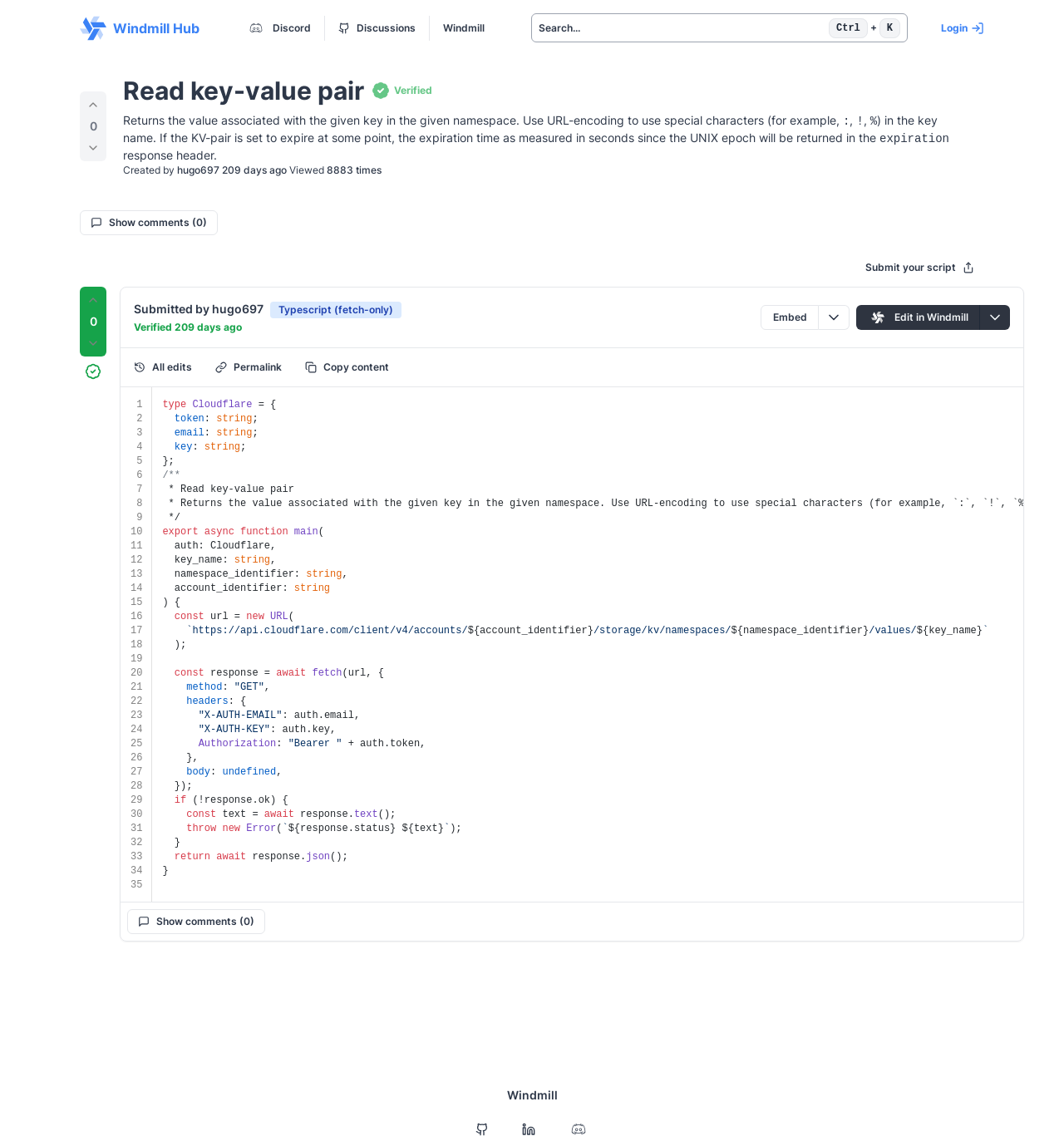How many views does the script have?
Using the image as a reference, answer the question in detail.

The view count can be found in the StaticText element with the text '8883' at coordinates [0.307, 0.143, 0.332, 0.154]. This element is located near the 'Viewed' text, indicating that the script has been viewed 8883 times.